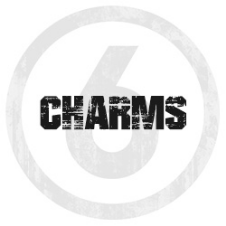Can you give a detailed response to the following question using the information from the image? What type of approach to jewelry is suggested by the design?

The design of the image, including the bold typography and circular graphic backdrop, suggests a contemporary and stylish approach to jewelry. This is likely to appeal to individuals who appreciate distinctive and modern accessories.